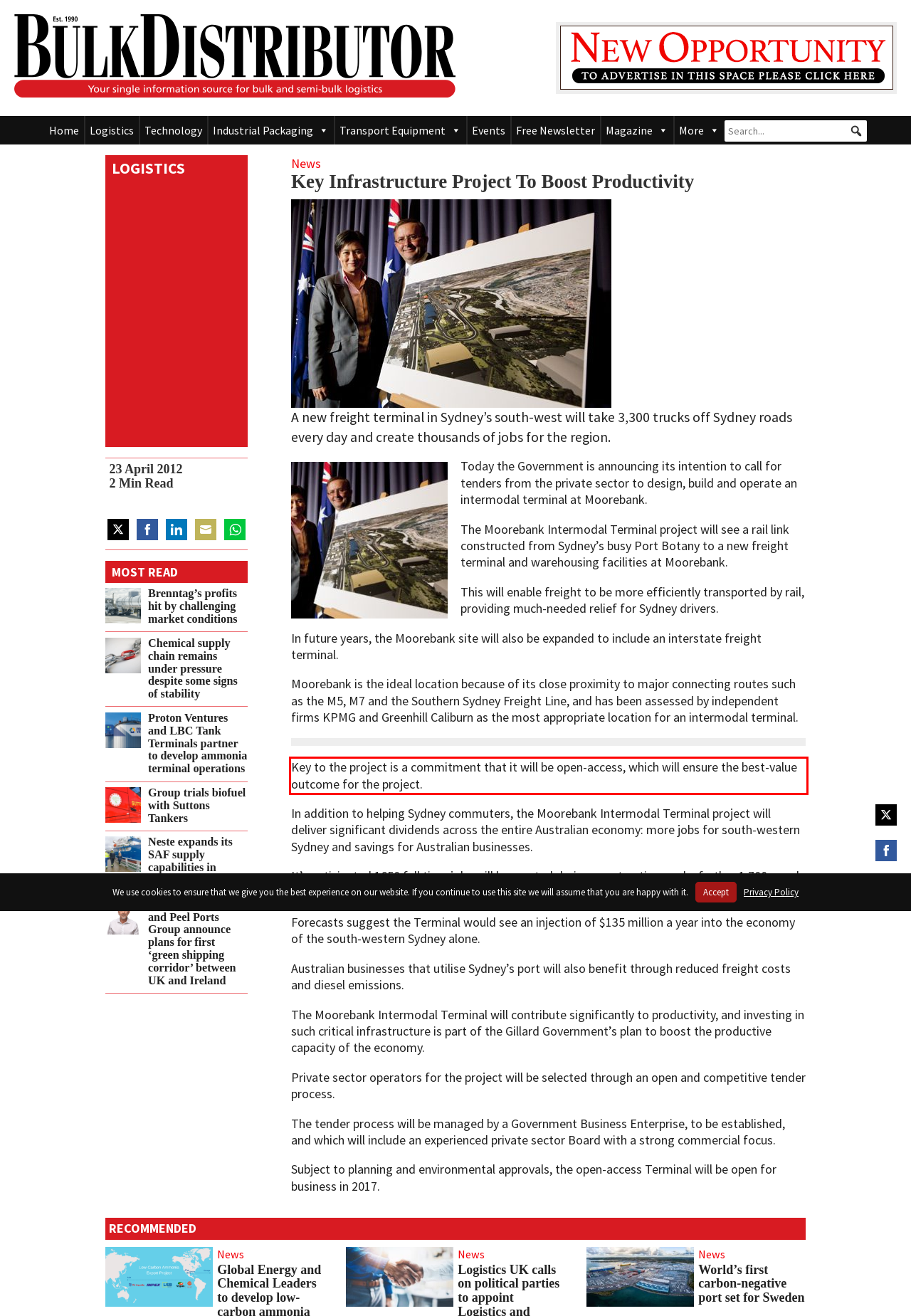You are provided with a screenshot of a webpage that includes a UI element enclosed in a red rectangle. Extract the text content inside this red rectangle.

Key to the project is a commitment that it will be open-access, which will ensure the best-value outcome for the project.